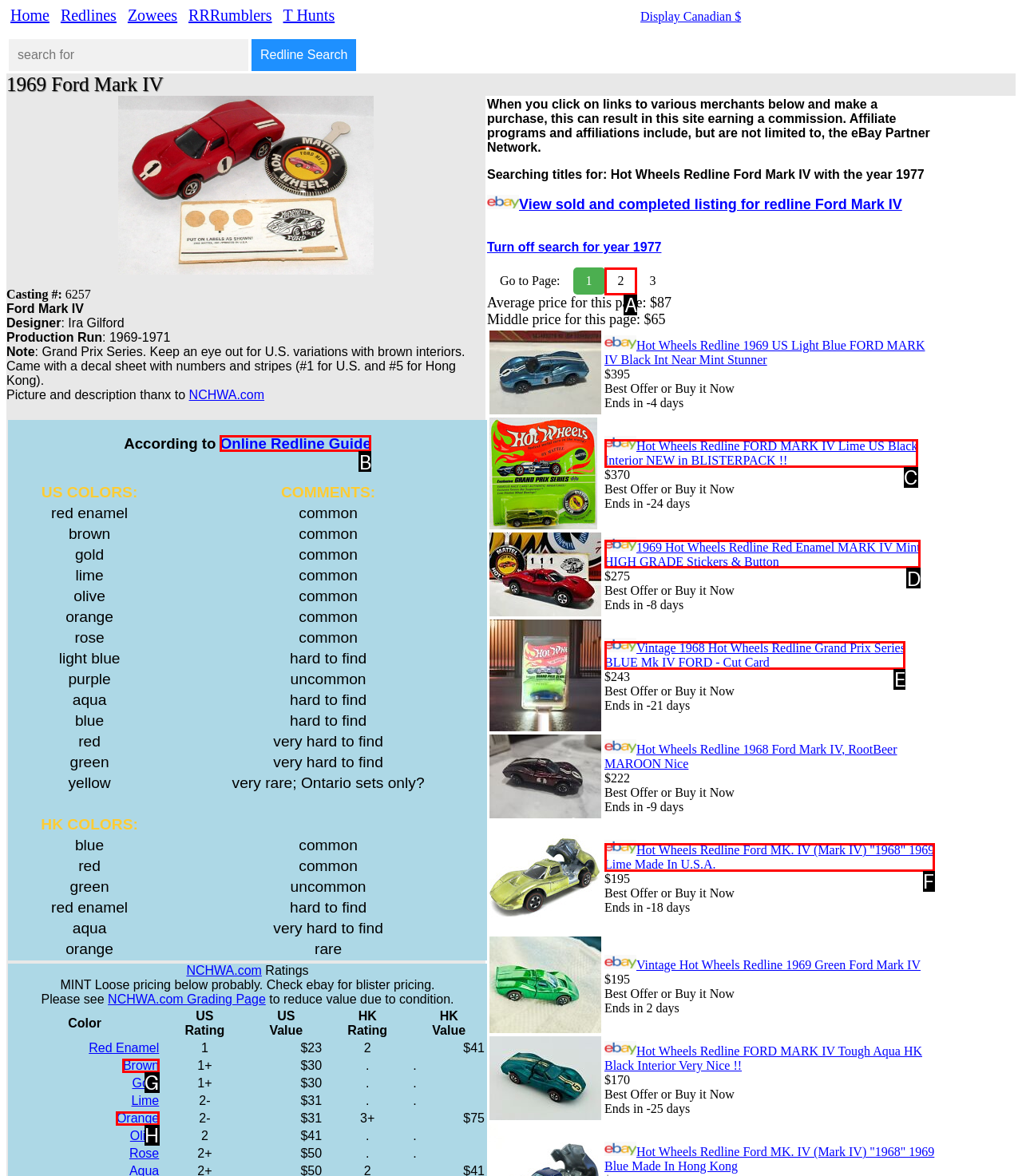Determine which HTML element should be clicked for this task: View Online Redline Guide
Provide the option's letter from the available choices.

B